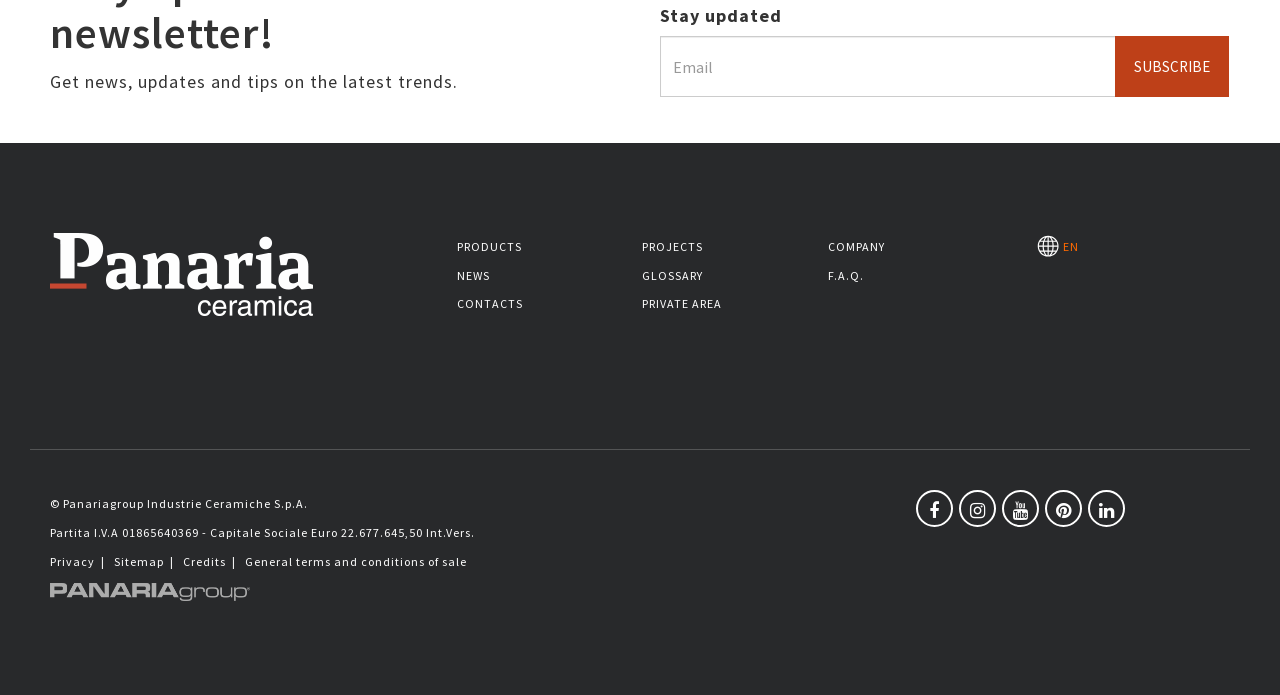Please determine the bounding box coordinates of the element to click on in order to accomplish the following task: "Read the news". Ensure the coordinates are four float numbers ranging from 0 to 1, i.e., [left, top, right, bottom].

[0.357, 0.385, 0.383, 0.407]